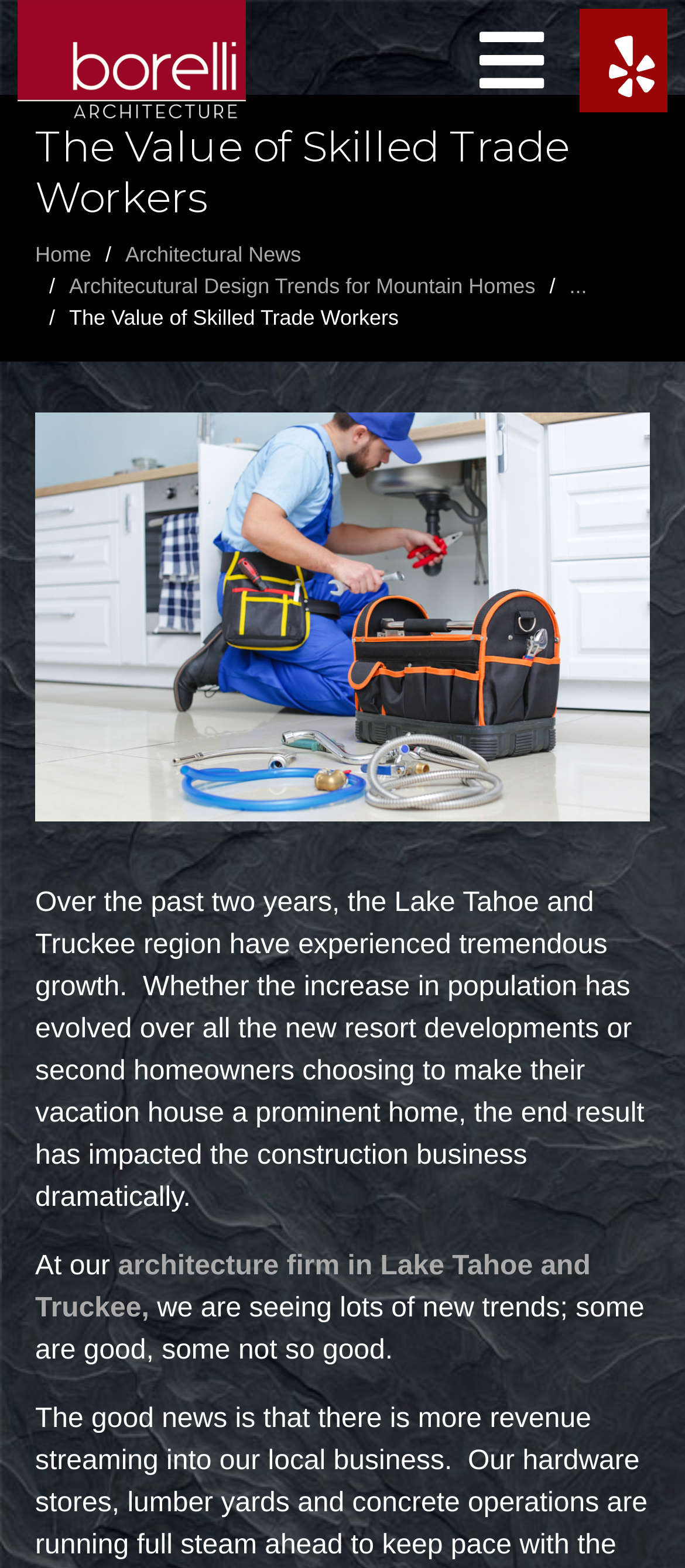Based on the image, please respond to the question with as much detail as possible:
What region is experiencing growth?

I found the answer by reading the text on the webpage, which mentions that 'the Lake Tahoe and Truckee region have experienced tremendous growth'.